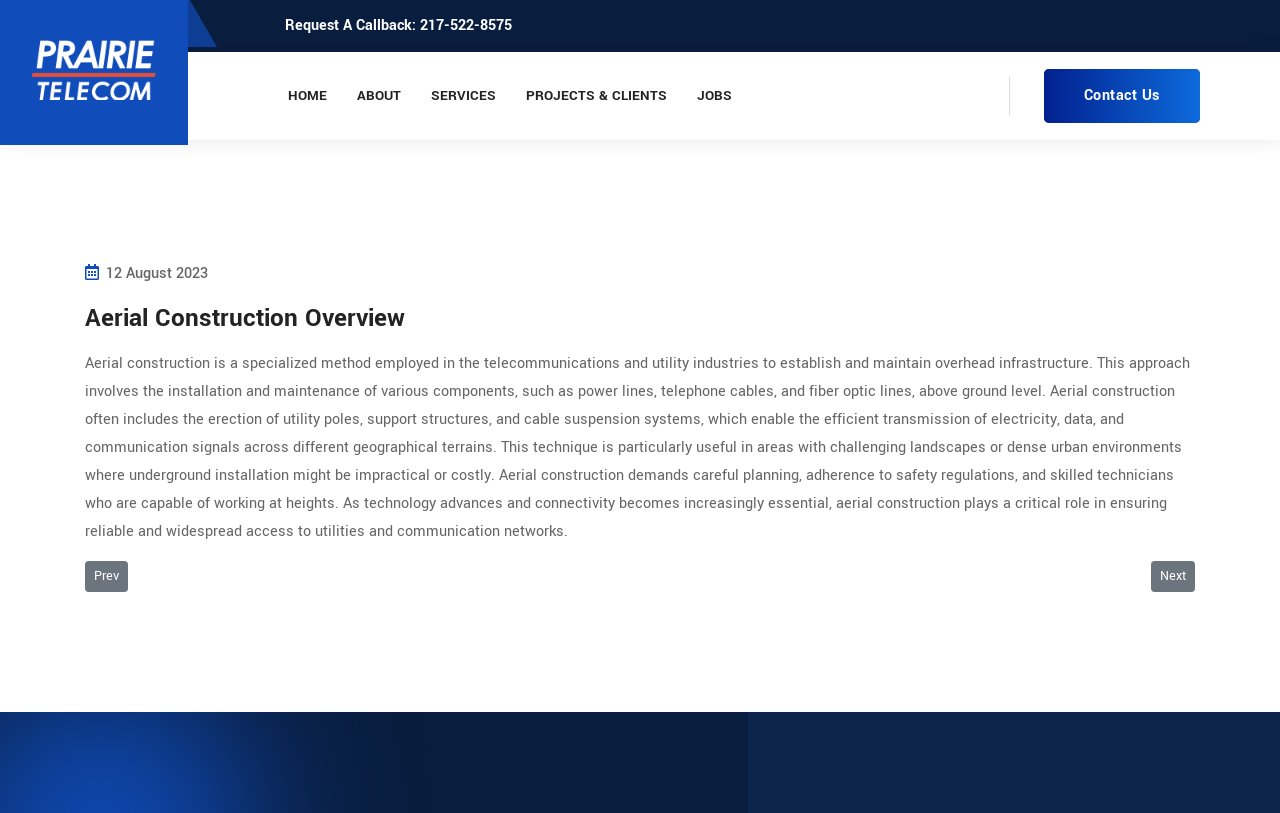Can you find and provide the title of the webpage?

Aerial Construction Overview